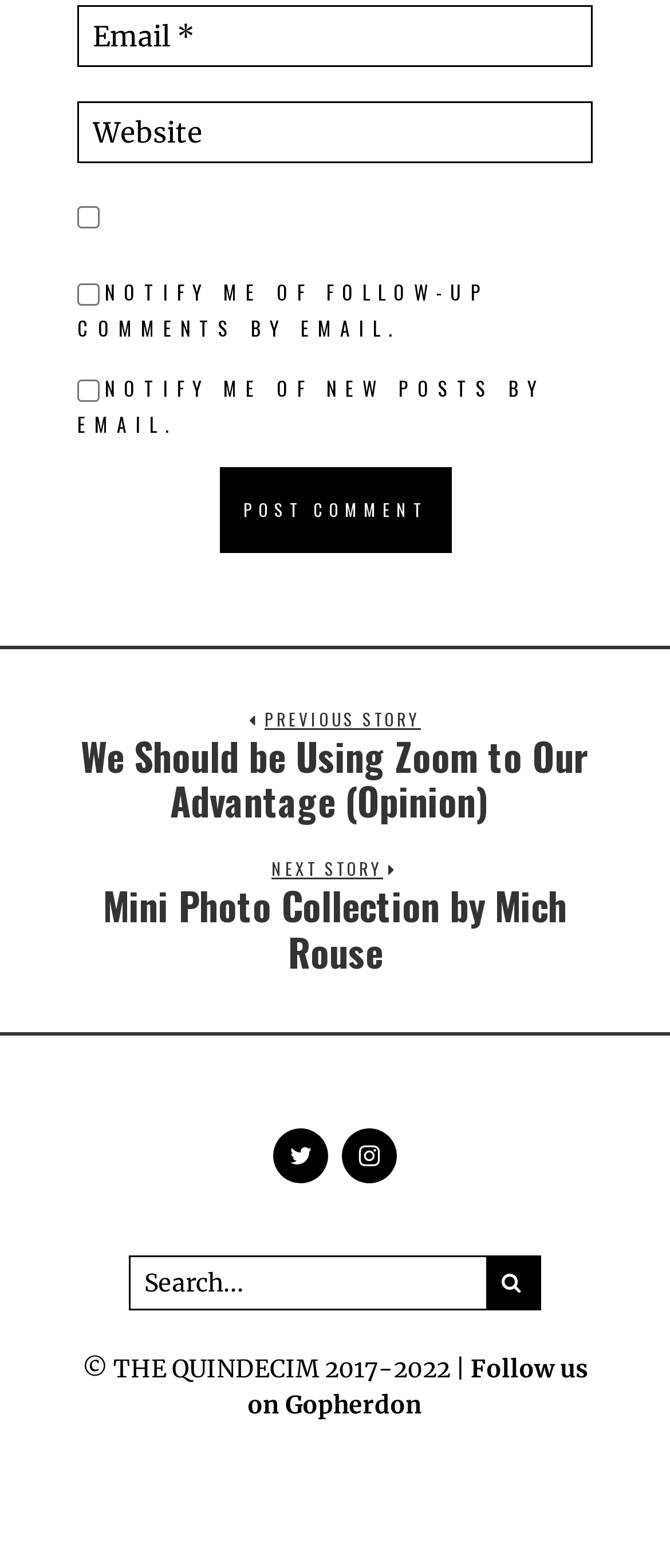Identify the bounding box coordinates of the region that needs to be clicked to carry out this instruction: "Check the box to notify me of follow-up comments by email". Provide these coordinates as four float numbers ranging from 0 to 1, i.e., [left, top, right, bottom].

[0.115, 0.18, 0.149, 0.194]